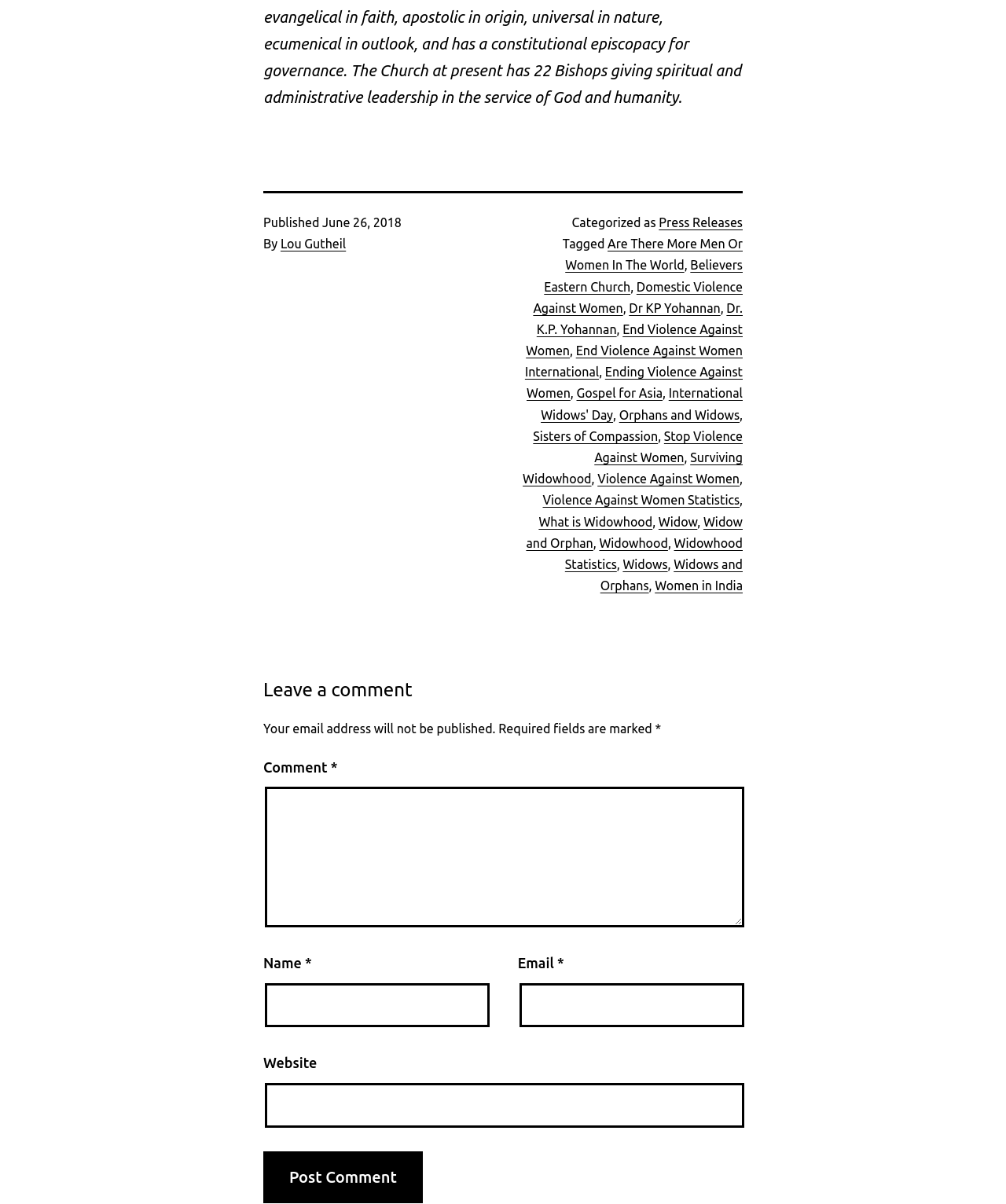Provide a thorough and detailed response to the question by examining the image: 
Who is the author of the article?

The author of the article is mentioned in the footer section of the webpage, where it is written 'By Lou Gutheil'.